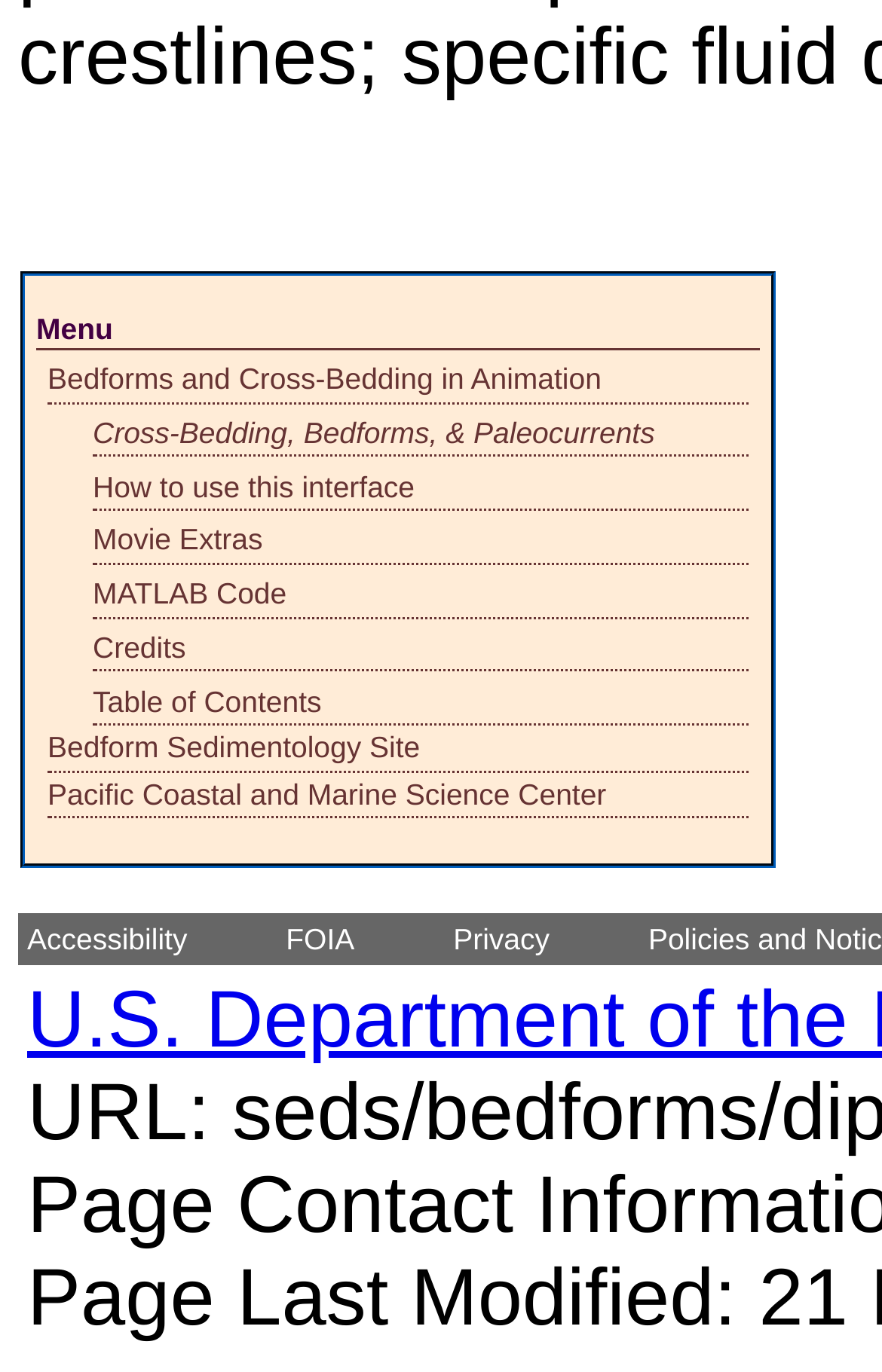Find the bounding box coordinates of the element to click in order to complete this instruction: "Access the Table of Contents". The bounding box coordinates must be four float numbers between 0 and 1, denoted as [left, top, right, bottom].

[0.105, 0.499, 0.365, 0.523]